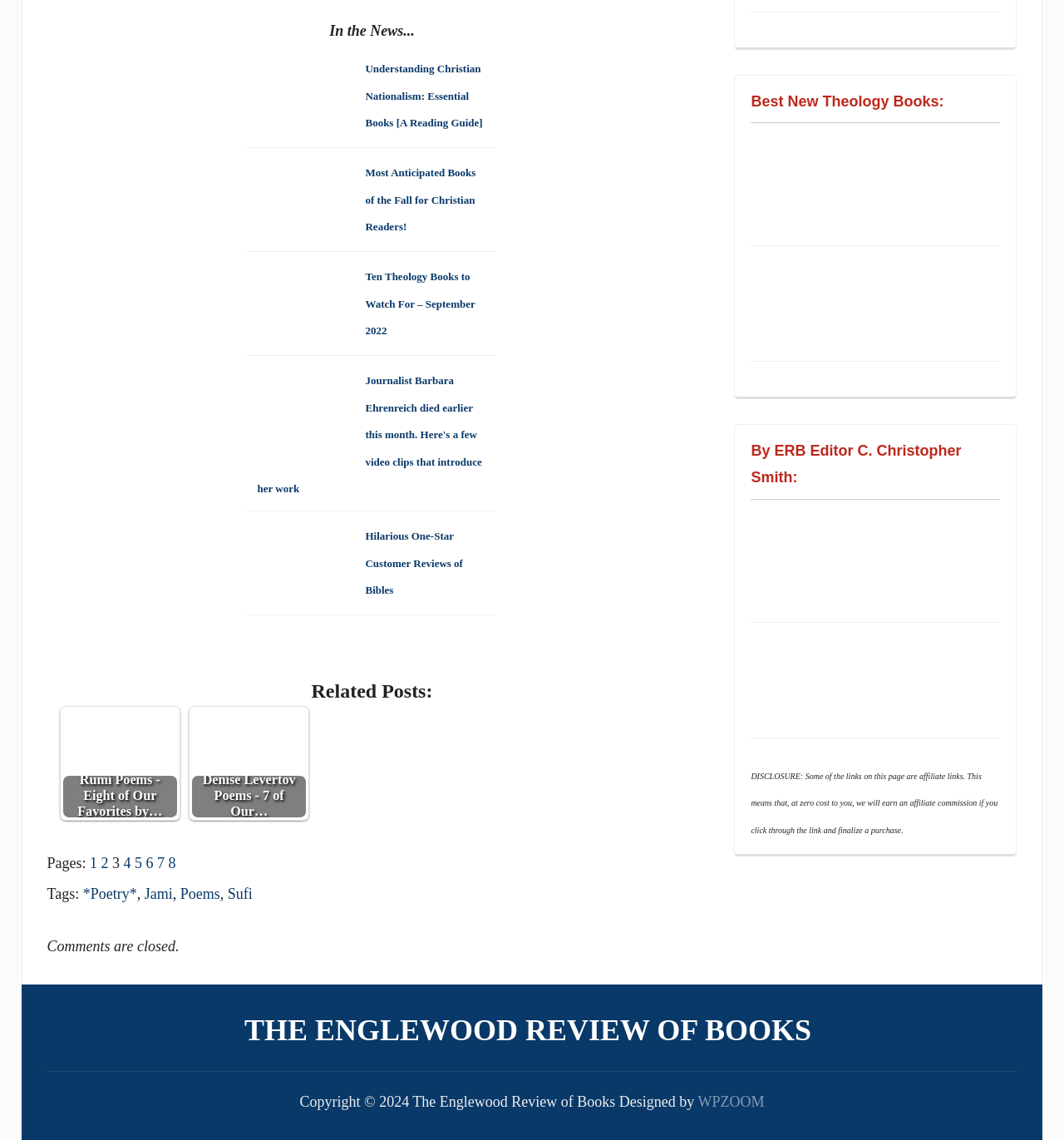Determine the bounding box coordinates for the region that must be clicked to execute the following instruction: "Click on the link 'Rumi Poems - Eight of Our Favorites by…' ".

[0.057, 0.62, 0.169, 0.719]